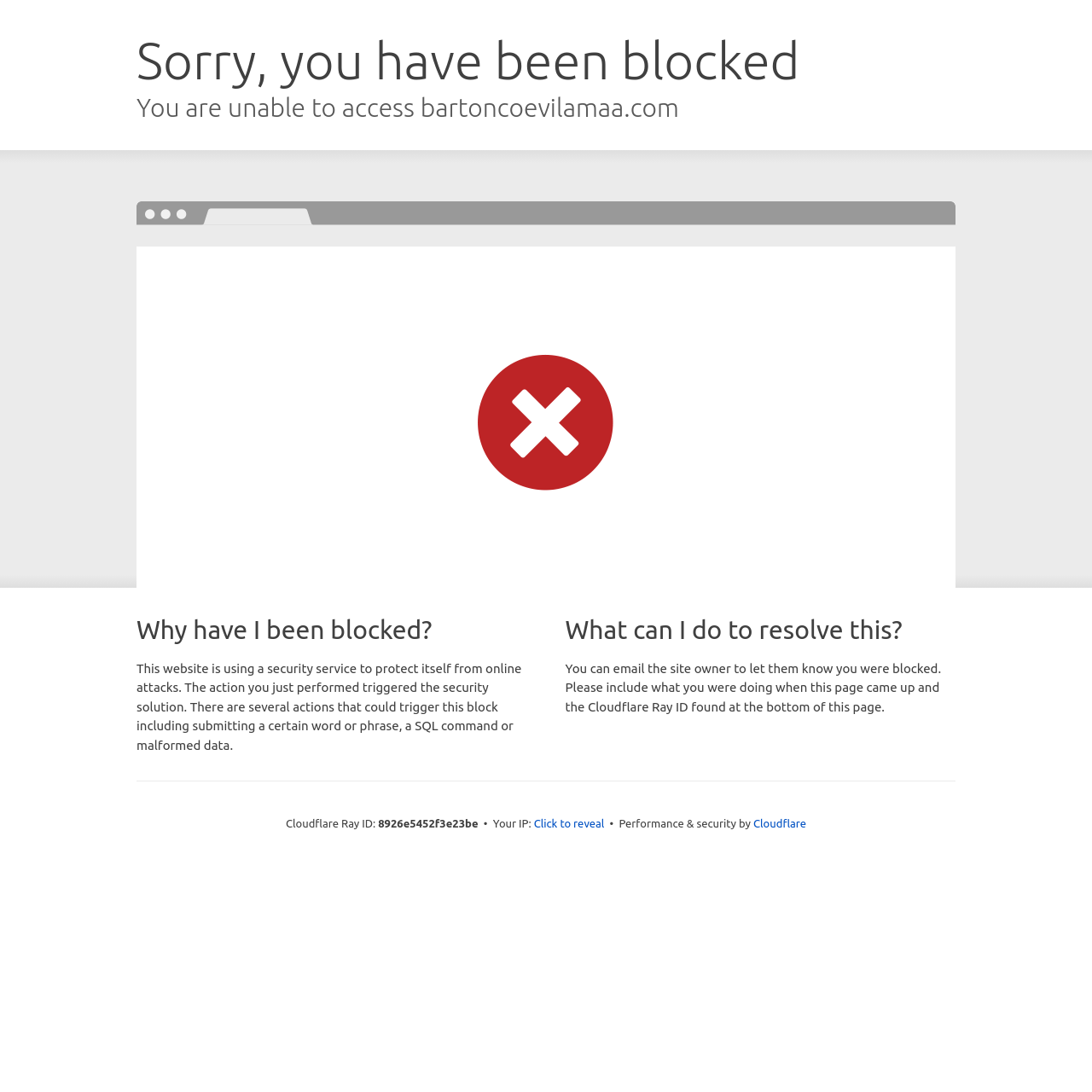What is the ID of the Cloudflare Ray?
Identify the answer in the screenshot and reply with a single word or phrase.

8926e5452f3e23be